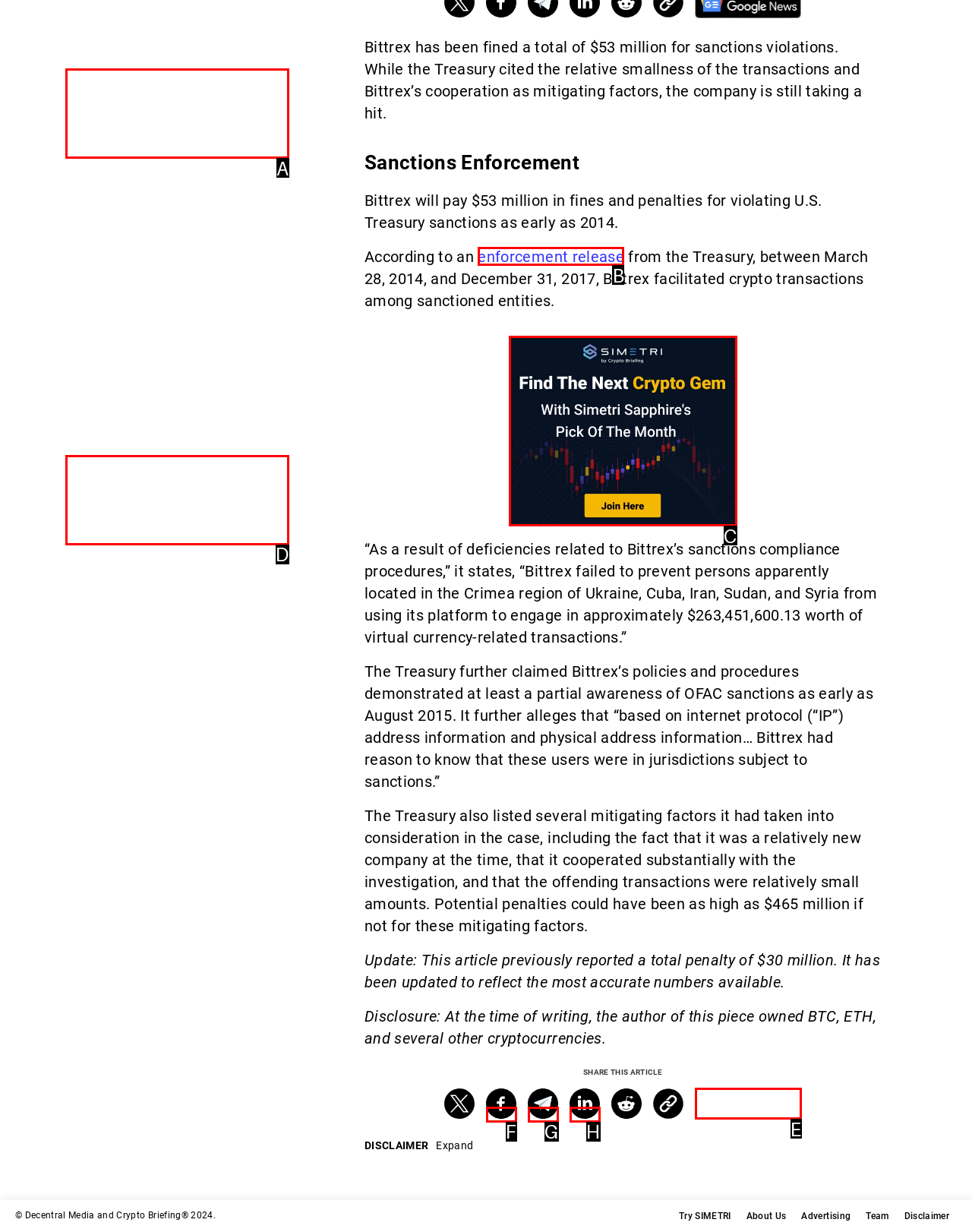Identify the HTML element that corresponds to the description: aria-label="Google News icon"
Provide the letter of the matching option from the given choices directly.

E